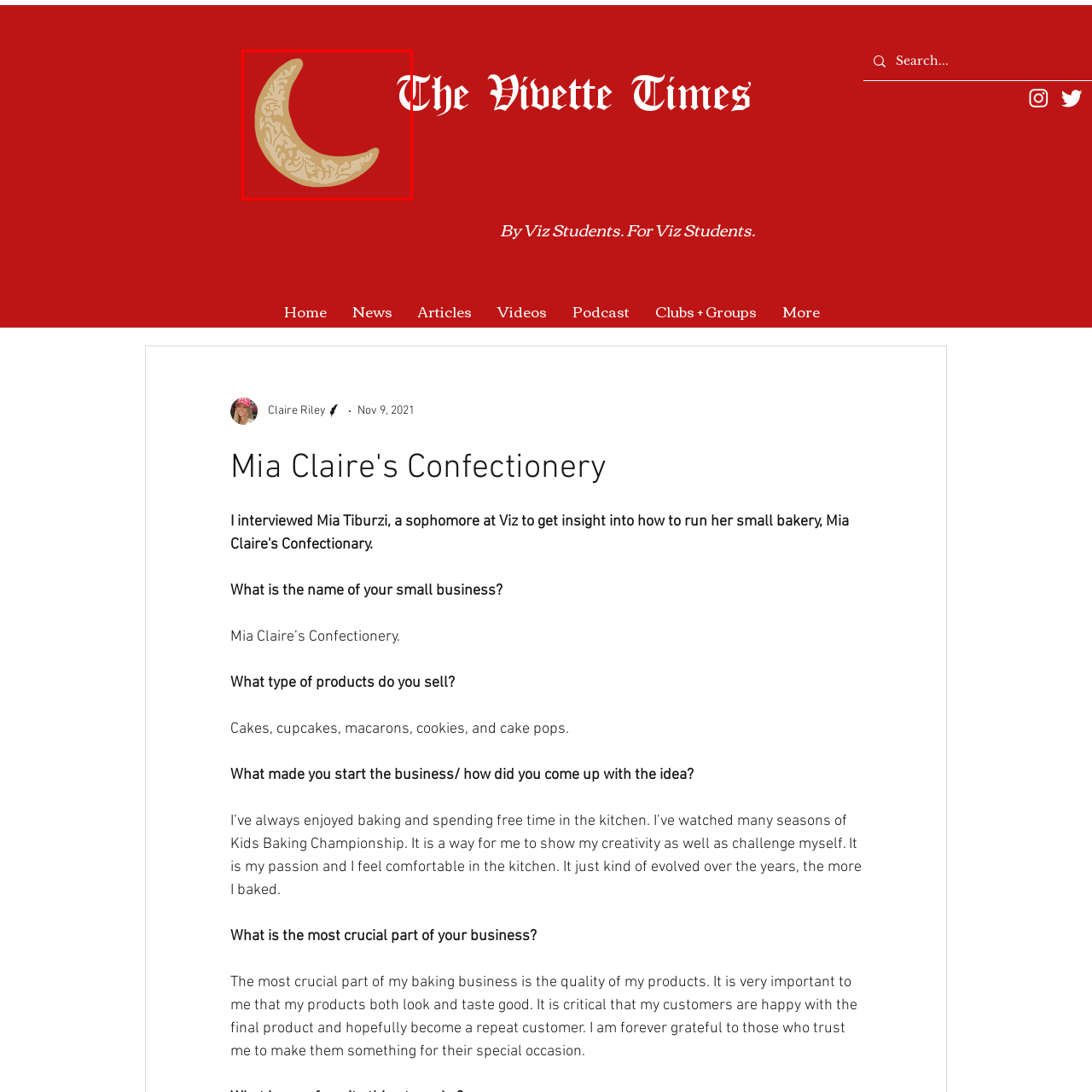Offer a meticulous description of everything depicted in the red-enclosed portion of the image.

The image features an artistic representation of a crescent moon, intricately decorated with ornate designs, set against a vibrant red background. This striking visual element adds a whimsical touch to Mia Claire's Confectionery, enhancing the overall aesthetic of the brand. The crescent moon symbolizes creativity and inspiration, reflecting the artistic nature of baking and confections. The warm gold tones of the moon contrast beautifully with the bold red, creating an inviting and festive feel, ideal for a business centered around delightful treats.